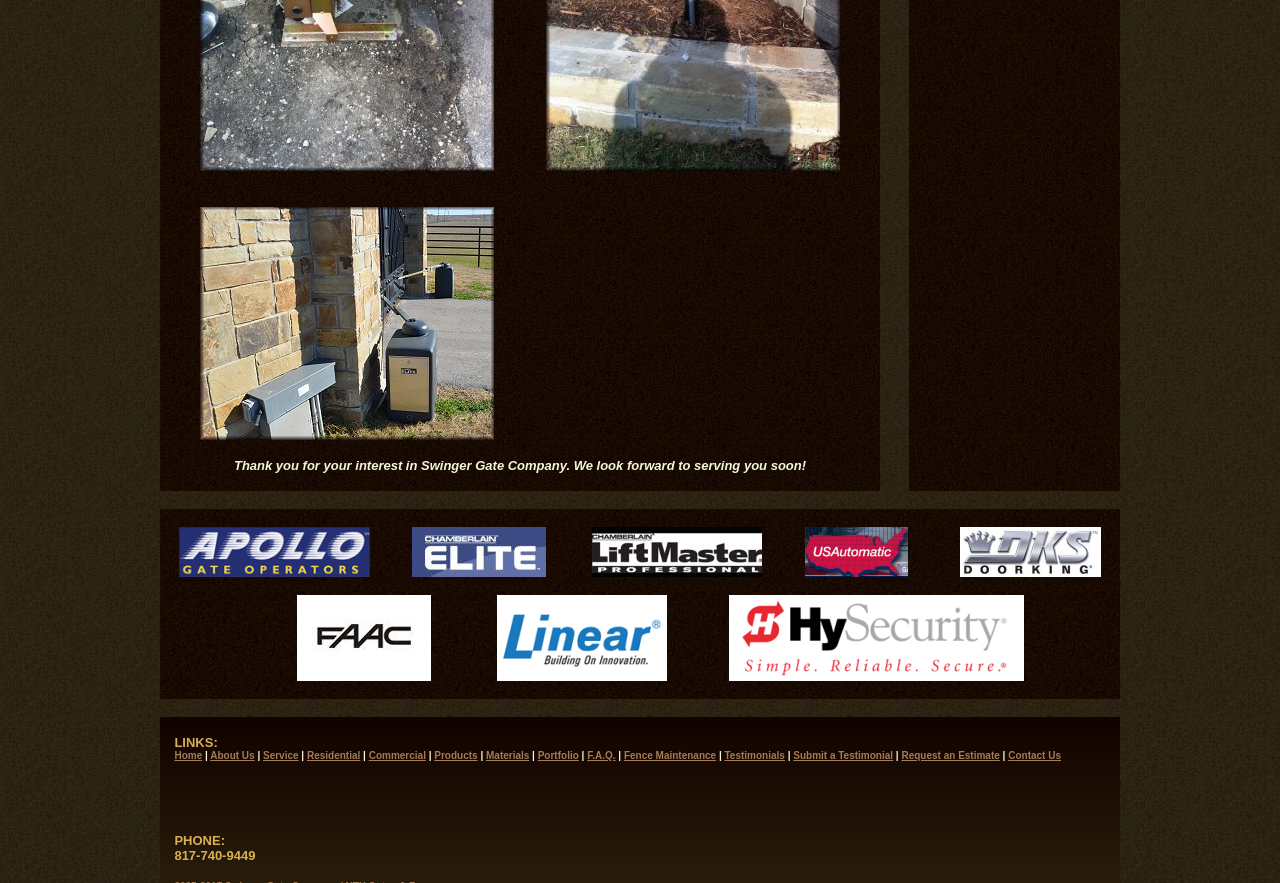Please give the bounding box coordinates of the area that should be clicked to fulfill the following instruction: "Click on Contact Us". The coordinates should be in the format of four float numbers from 0 to 1, i.e., [left, top, right, bottom].

[0.788, 0.849, 0.829, 0.862]